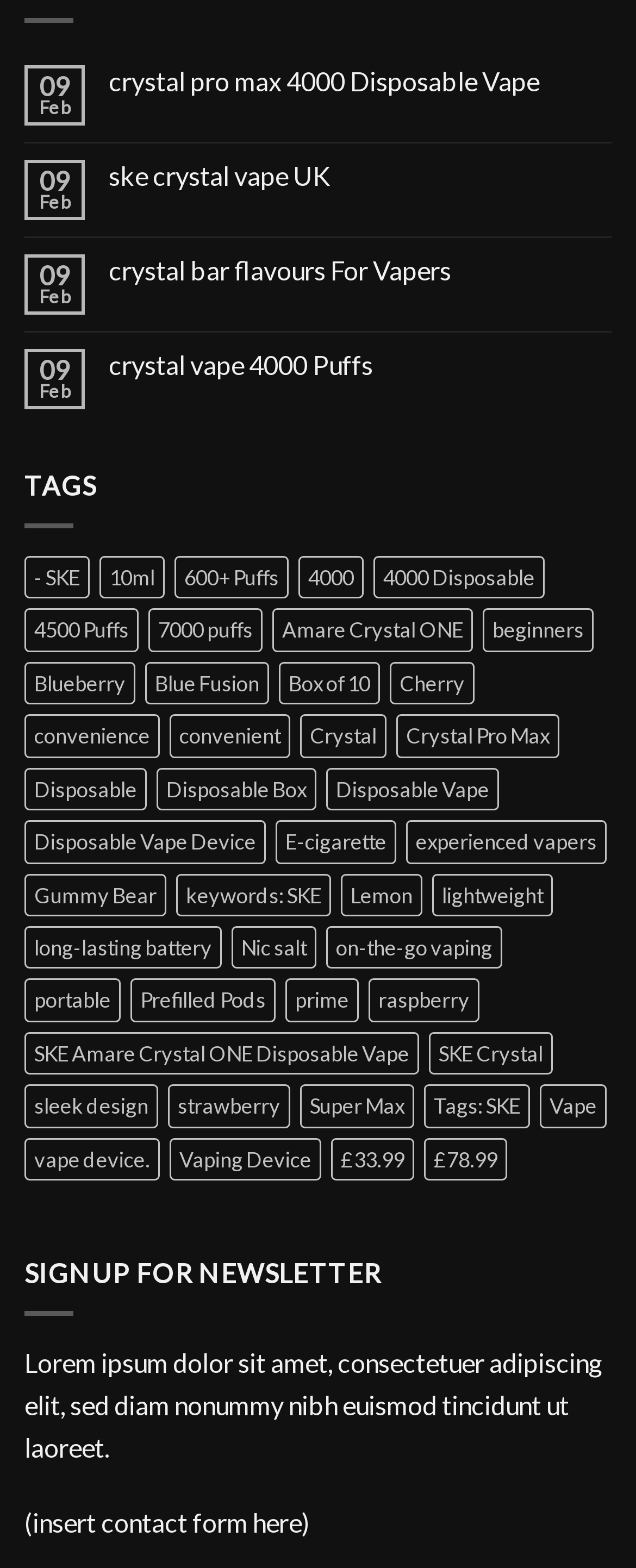Please determine the bounding box coordinates for the element that should be clicked to follow these instructions: "Click on 'SIGNUP FOR NEWSLETTER'".

[0.038, 0.802, 0.6, 0.822]